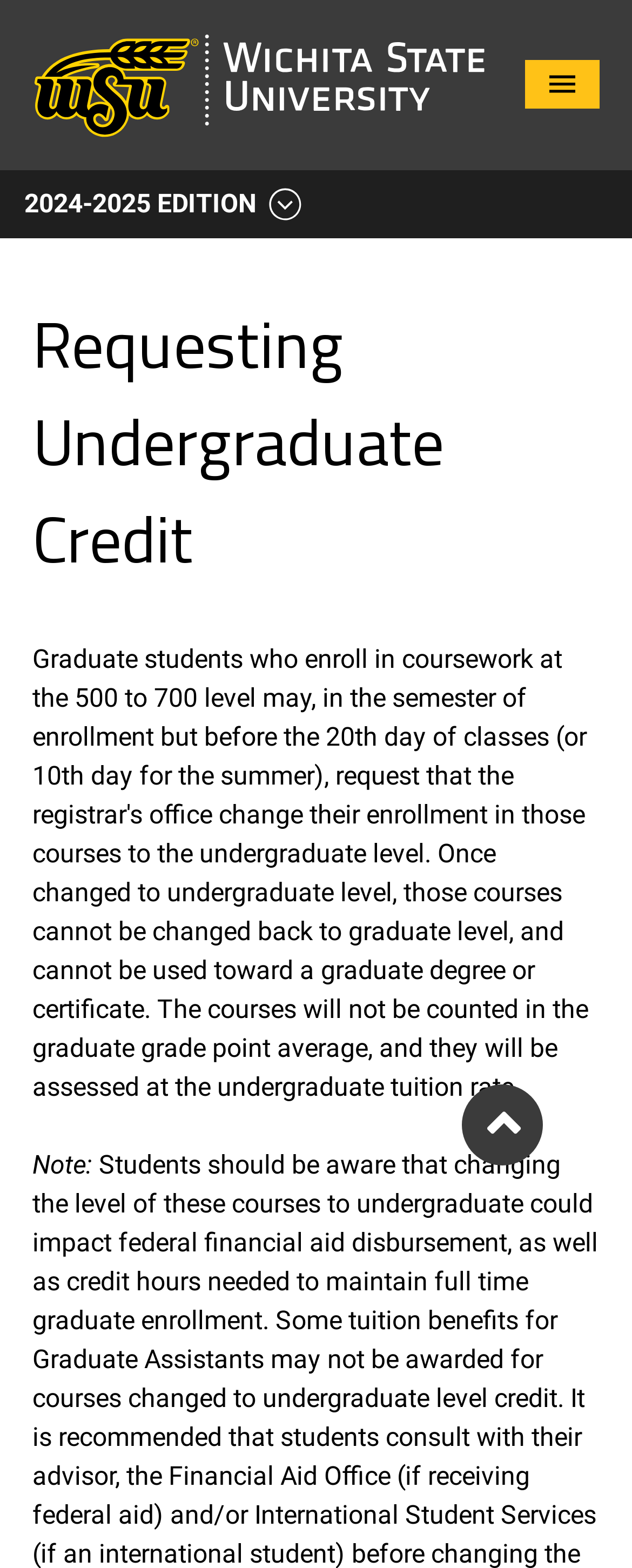Using the element description Back to top, predict the bounding box coordinates for the UI element. Provide the coordinates in (top-left x, top-left y, bottom-right x, bottom-right y) format with values ranging from 0 to 1.

[0.731, 0.692, 0.859, 0.743]